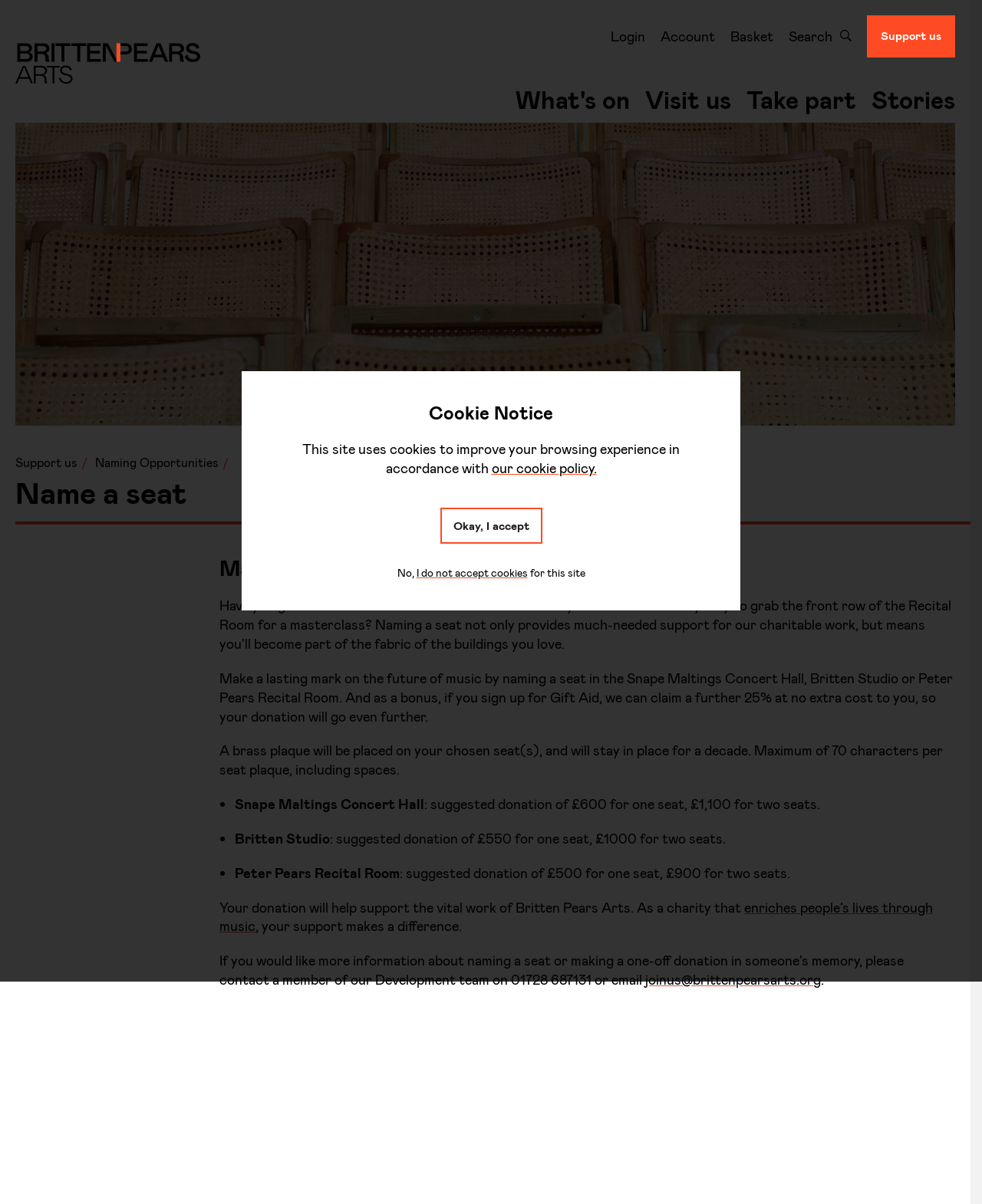Specify the bounding box coordinates of the element's area that should be clicked to execute the given instruction: "Click the first image in the gallery". The coordinates should be four float numbers between 0 and 1, i.e., [left, top, right, bottom].

[0.224, 0.834, 0.399, 0.977]